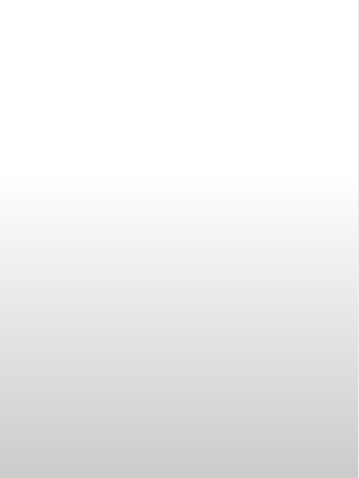What activity is showcased in the image?
Using the image as a reference, answer with just one word or a short phrase.

Paragliding